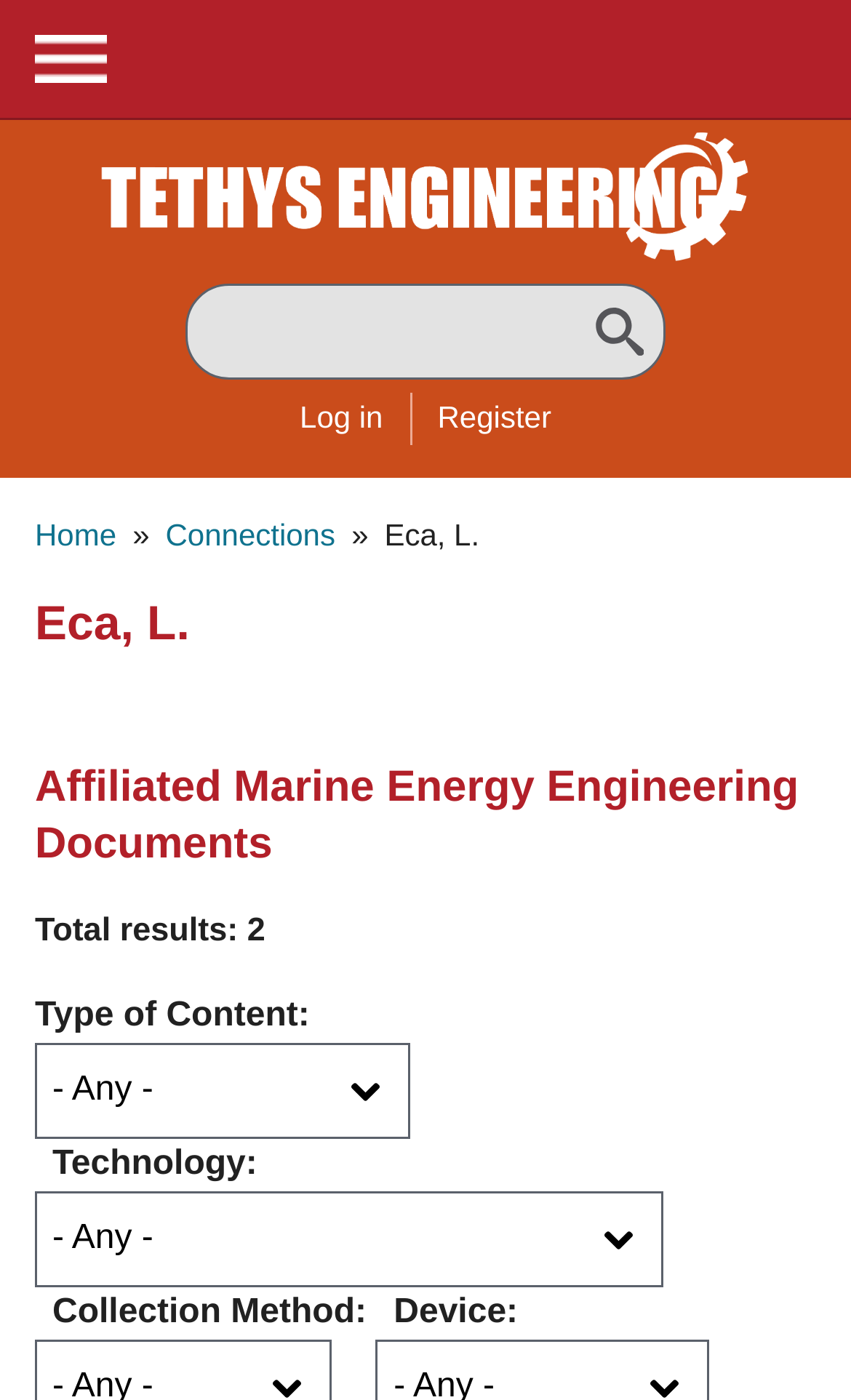Find the bounding box of the UI element described as follows: "Log in".

[0.352, 0.279, 0.45, 0.316]